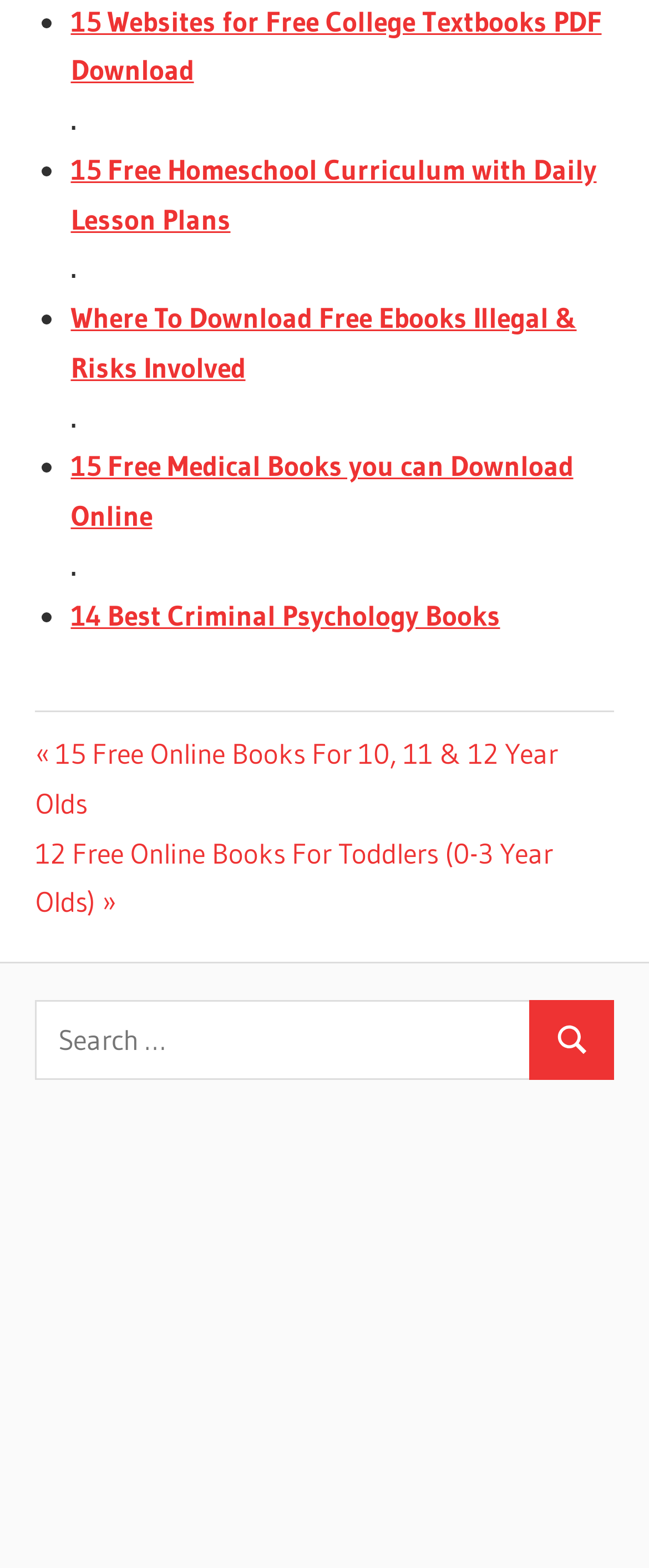Extract the bounding box of the UI element described as: "Books".

[0.054, 0.453, 0.22, 0.491]